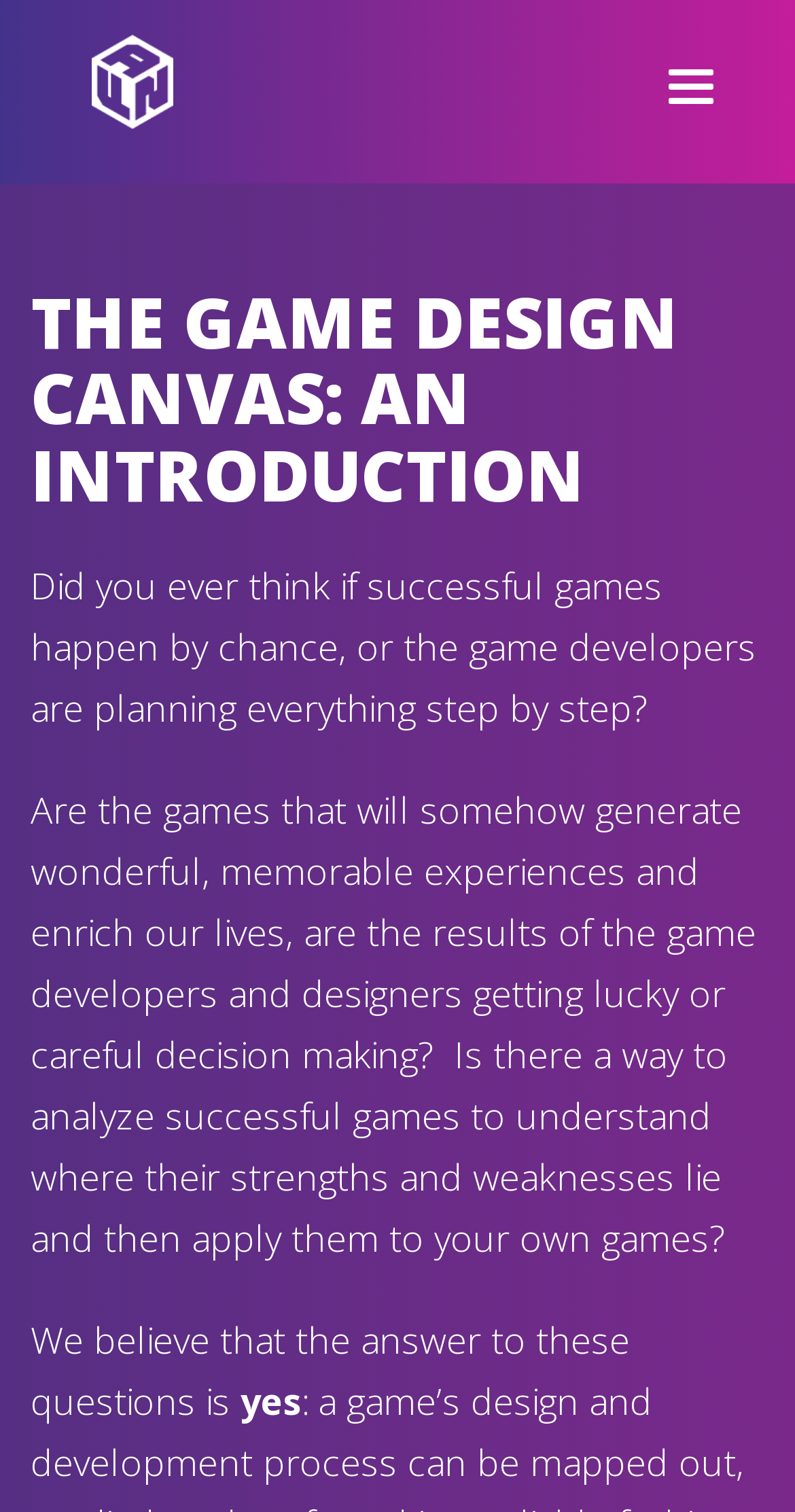Use a single word or phrase to answer the question:
What is the tone of the text on this webpage?

Inquisitive